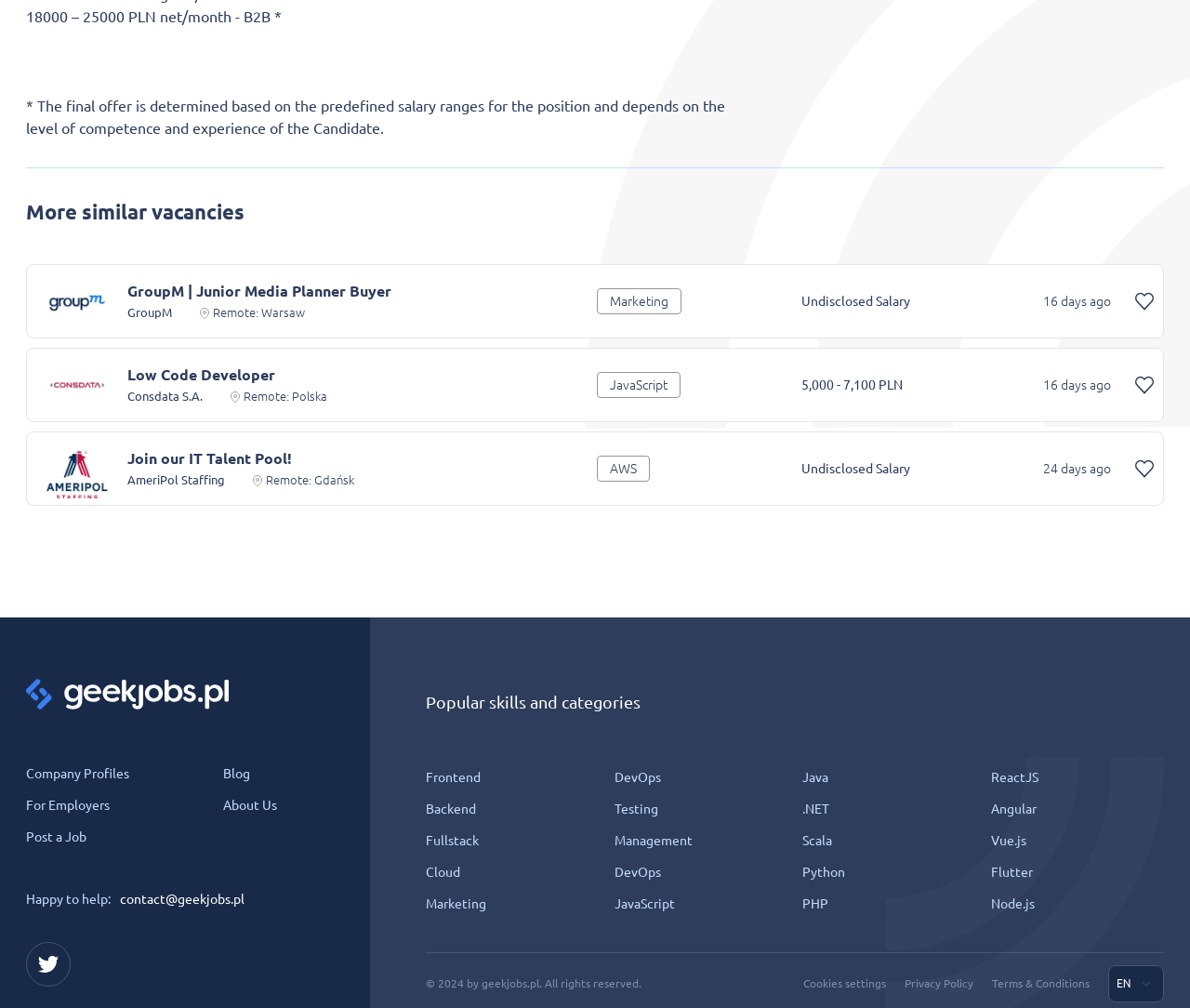Locate the bounding box of the UI element described in the following text: "Marketing".

[0.358, 0.889, 0.409, 0.904]